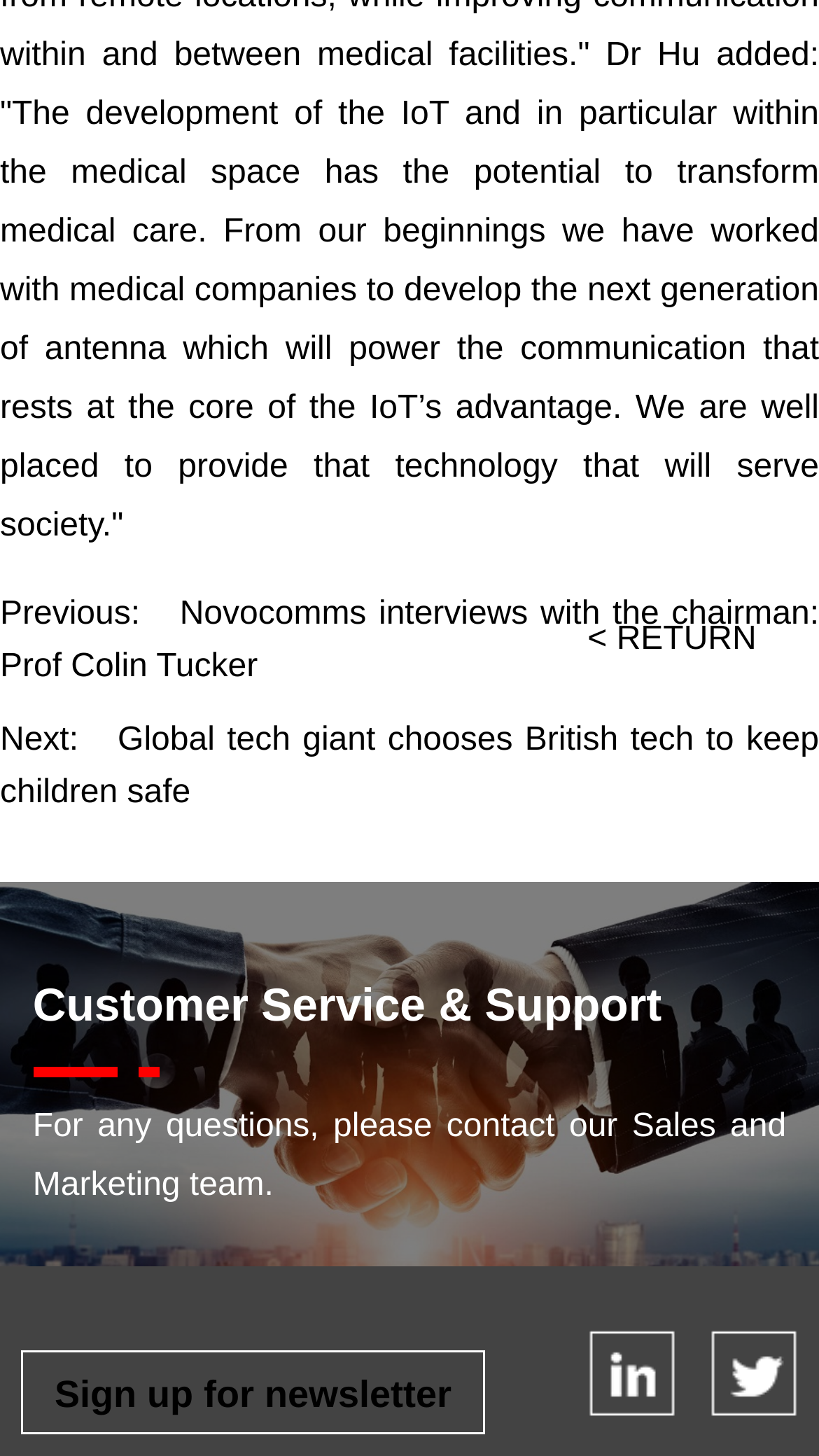What is the previous article about?
Utilize the information in the image to give a detailed answer to the question.

By looking at the navigation links at the top of the page, I can see that the previous article is about 'Novocomms interviews with the chairman: Prof Colin Tucker'.